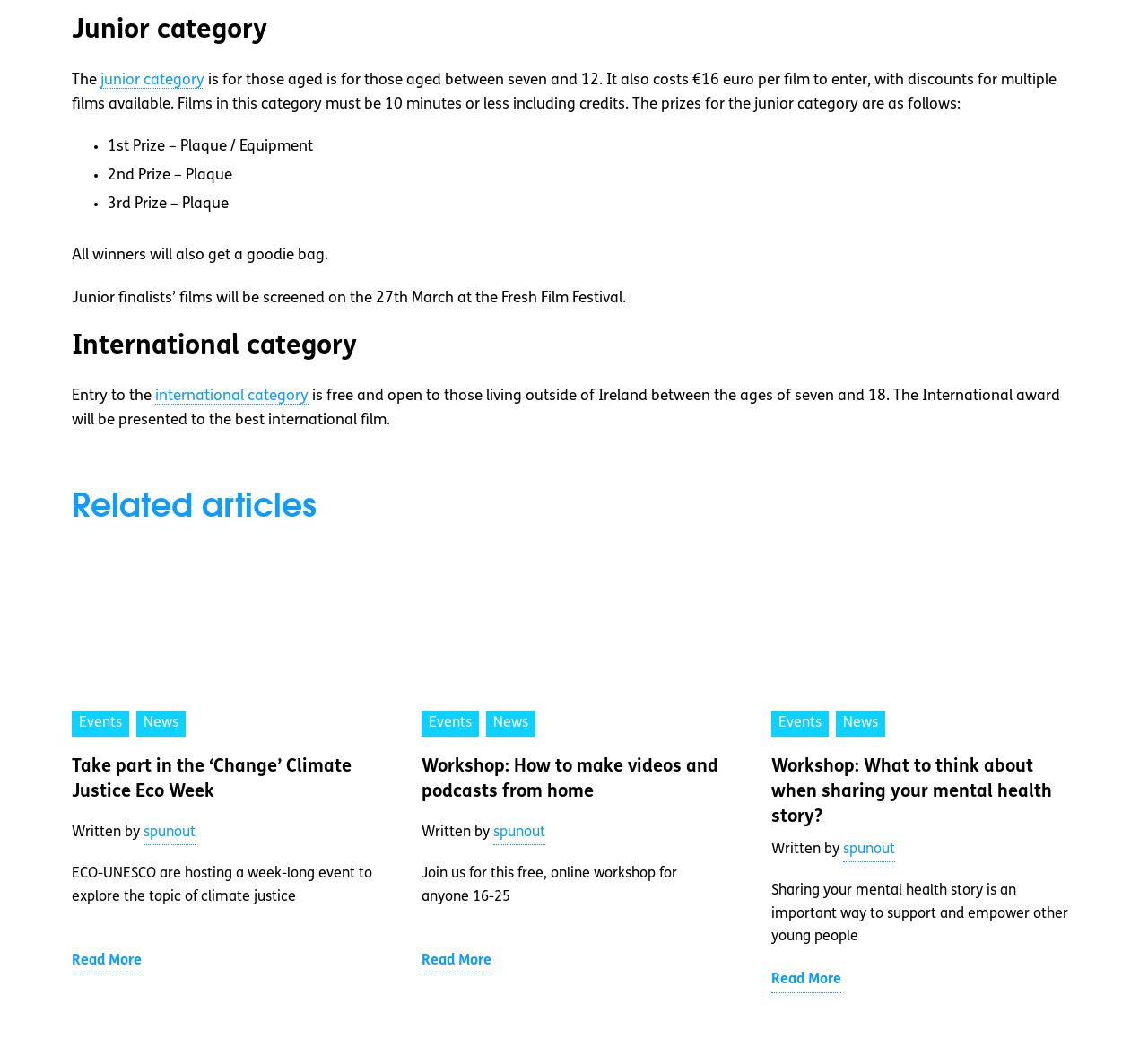Can you determine the bounding box coordinates of the area that needs to be clicked to fulfill the following instruction: "Read more about the 'Change' Climate Justice Eco Week"?

[0.062, 0.915, 0.123, 0.938]